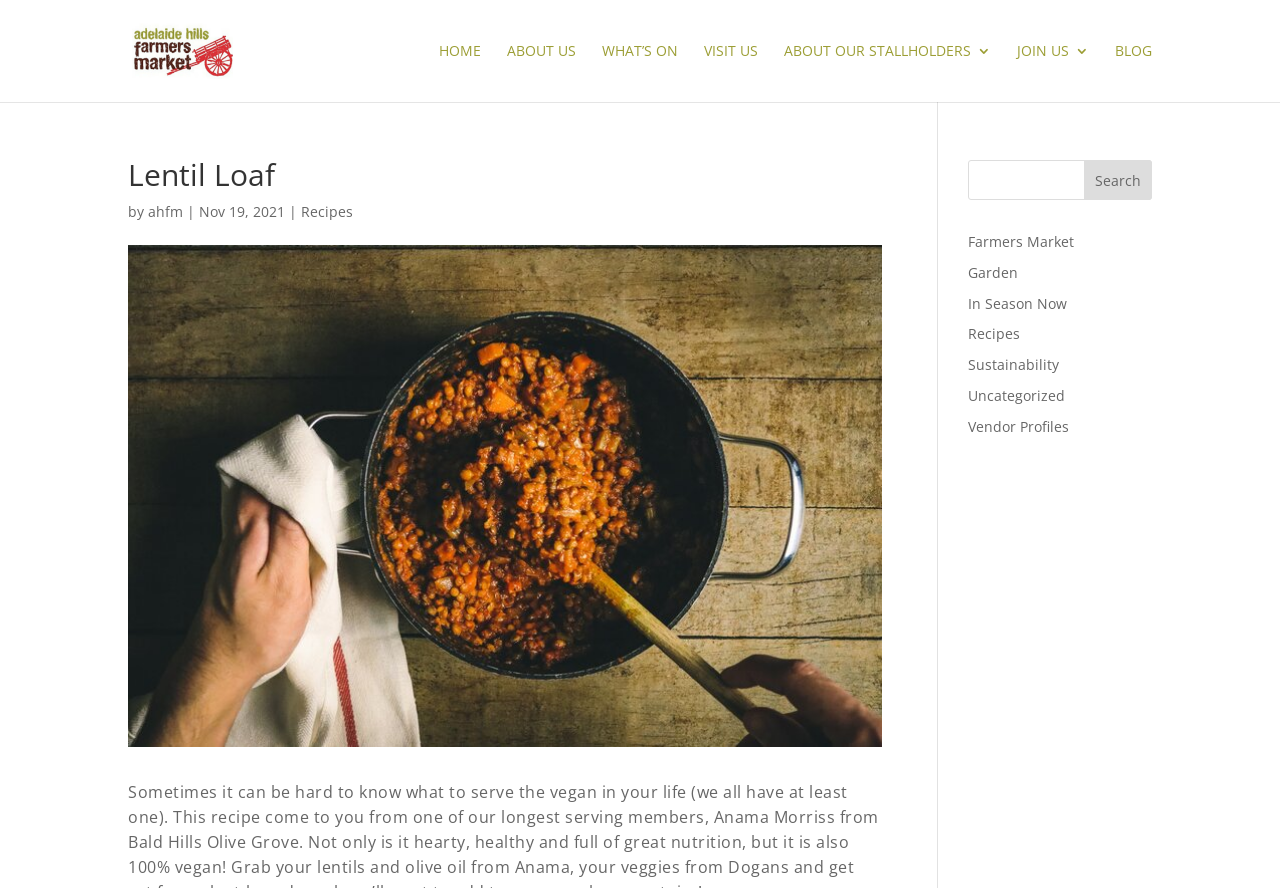Please specify the bounding box coordinates of the clickable section necessary to execute the following command: "search for something".

[0.756, 0.18, 0.9, 0.225]